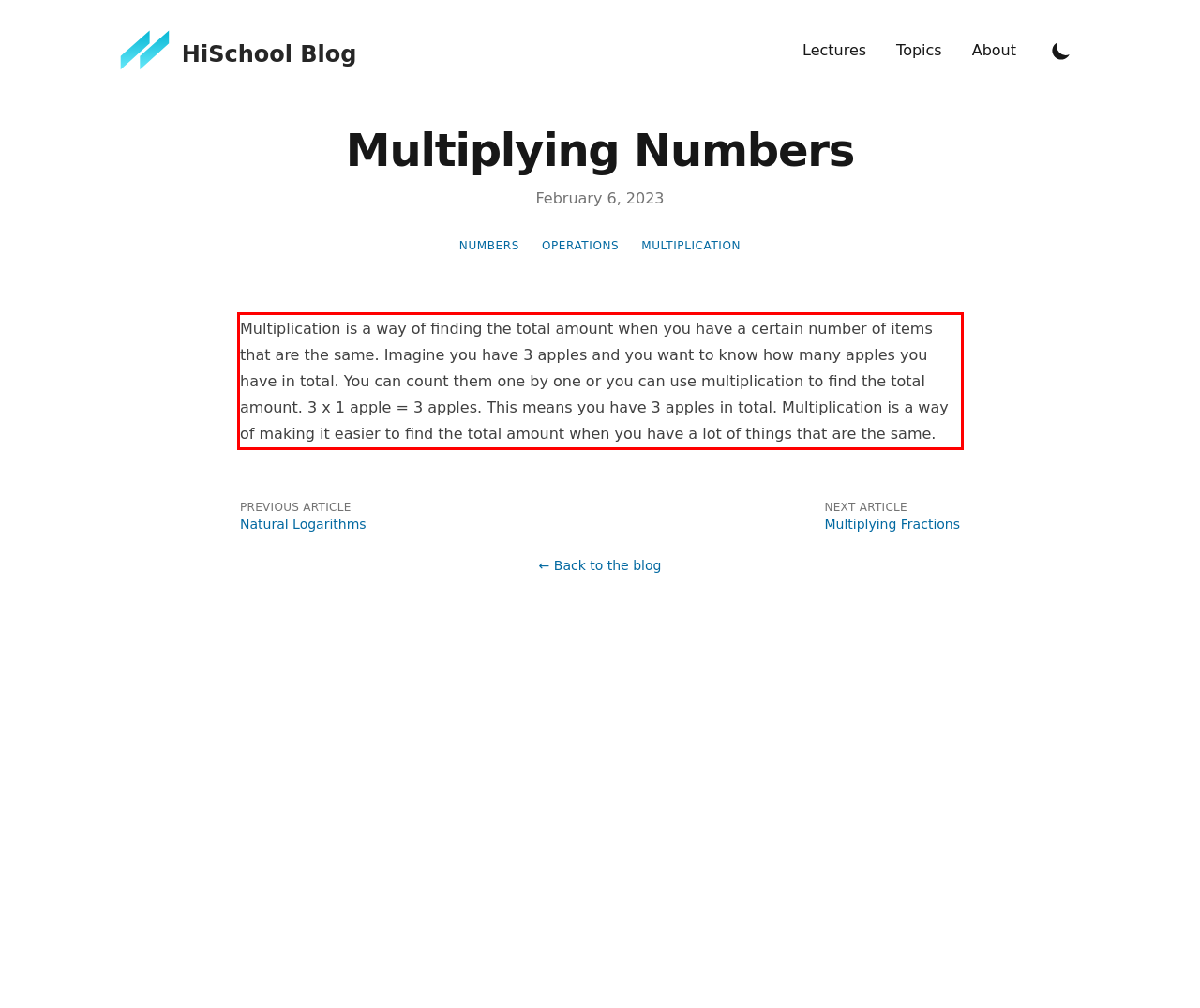Observe the screenshot of the webpage, locate the red bounding box, and extract the text content within it.

Multiplication is a way of finding the total amount when you have a certain number of items that are the same. Imagine you have 3 apples and you want to know how many apples you have in total. You can count them one by one or you can use multiplication to find the total amount. 3 x 1 apple = 3 apples. This means you have 3 apples in total. Multiplication is a way of making it easier to find the total amount when you have a lot of things that are the same.